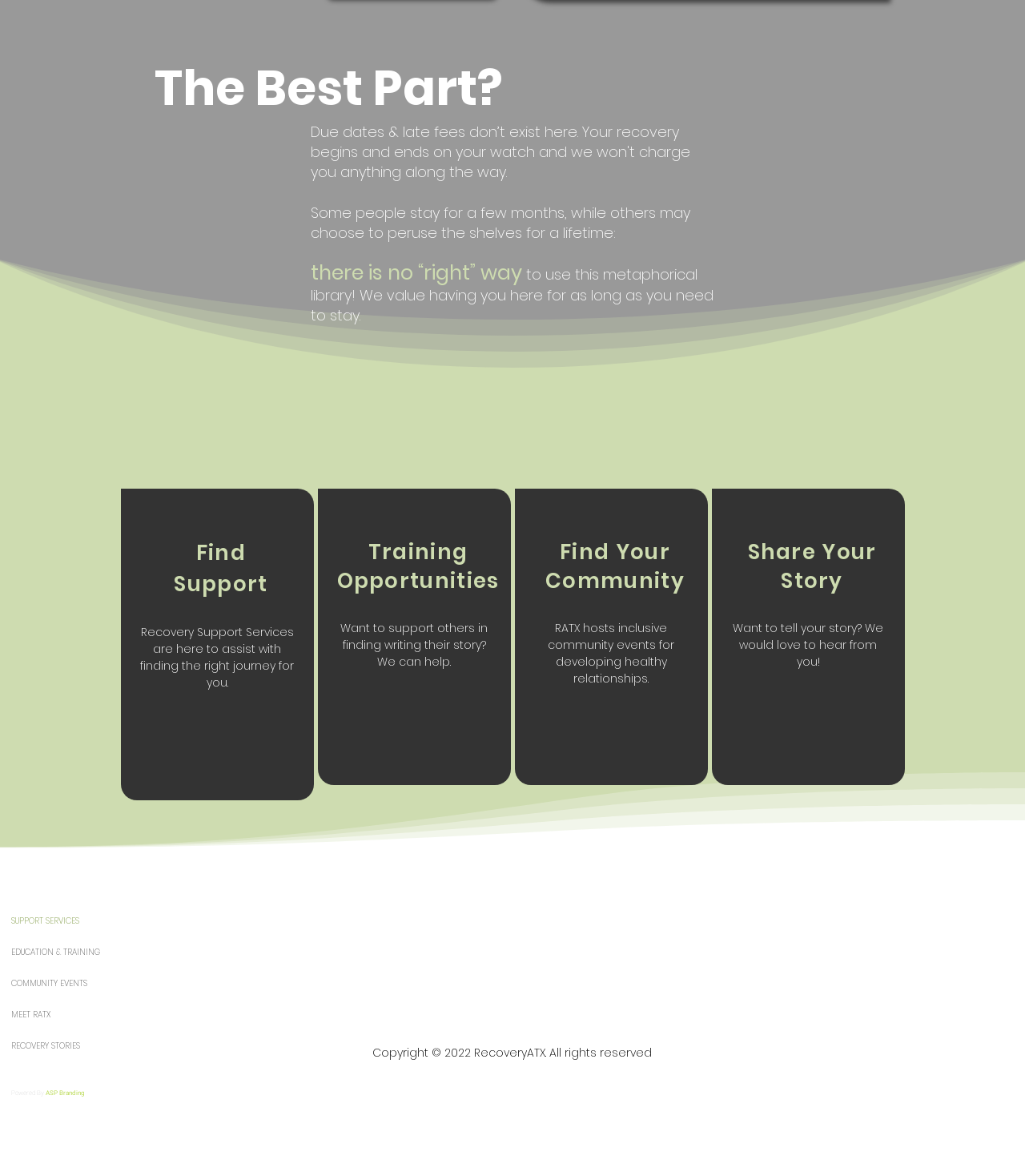Kindly provide the bounding box coordinates of the section you need to click on to fulfill the given instruction: "Click on Find".

[0.191, 0.458, 0.24, 0.482]